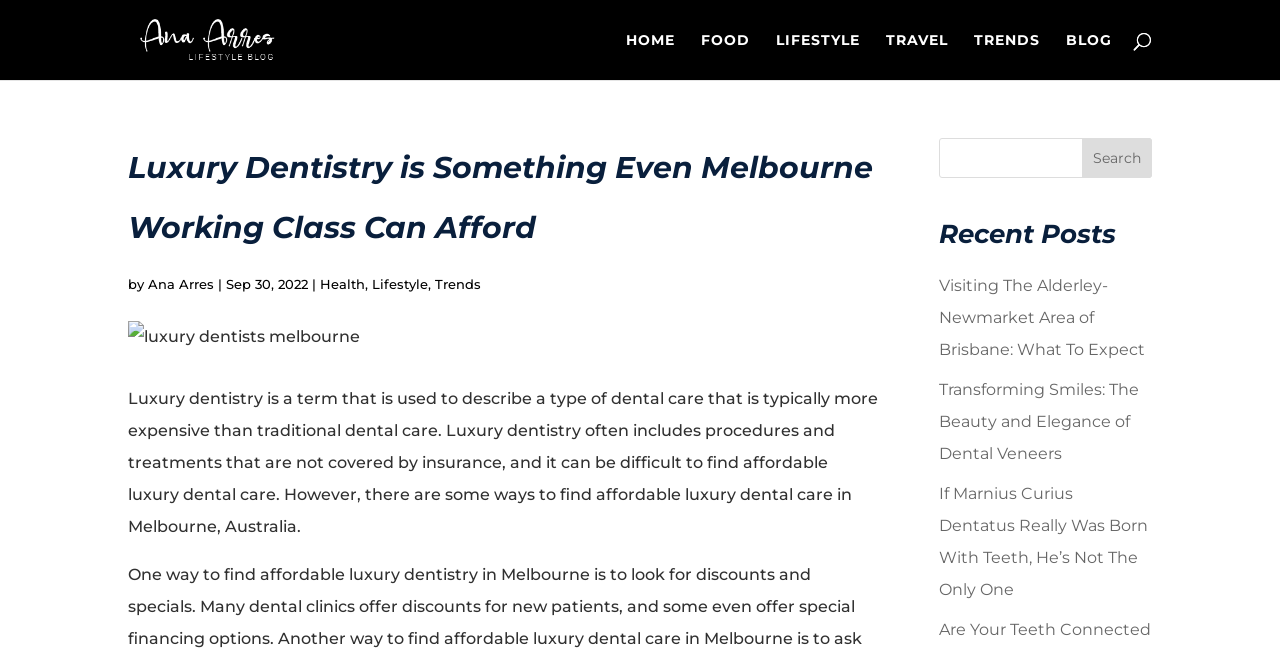What is the topic of the article?
Answer the question using a single word or phrase, according to the image.

Luxury dentistry